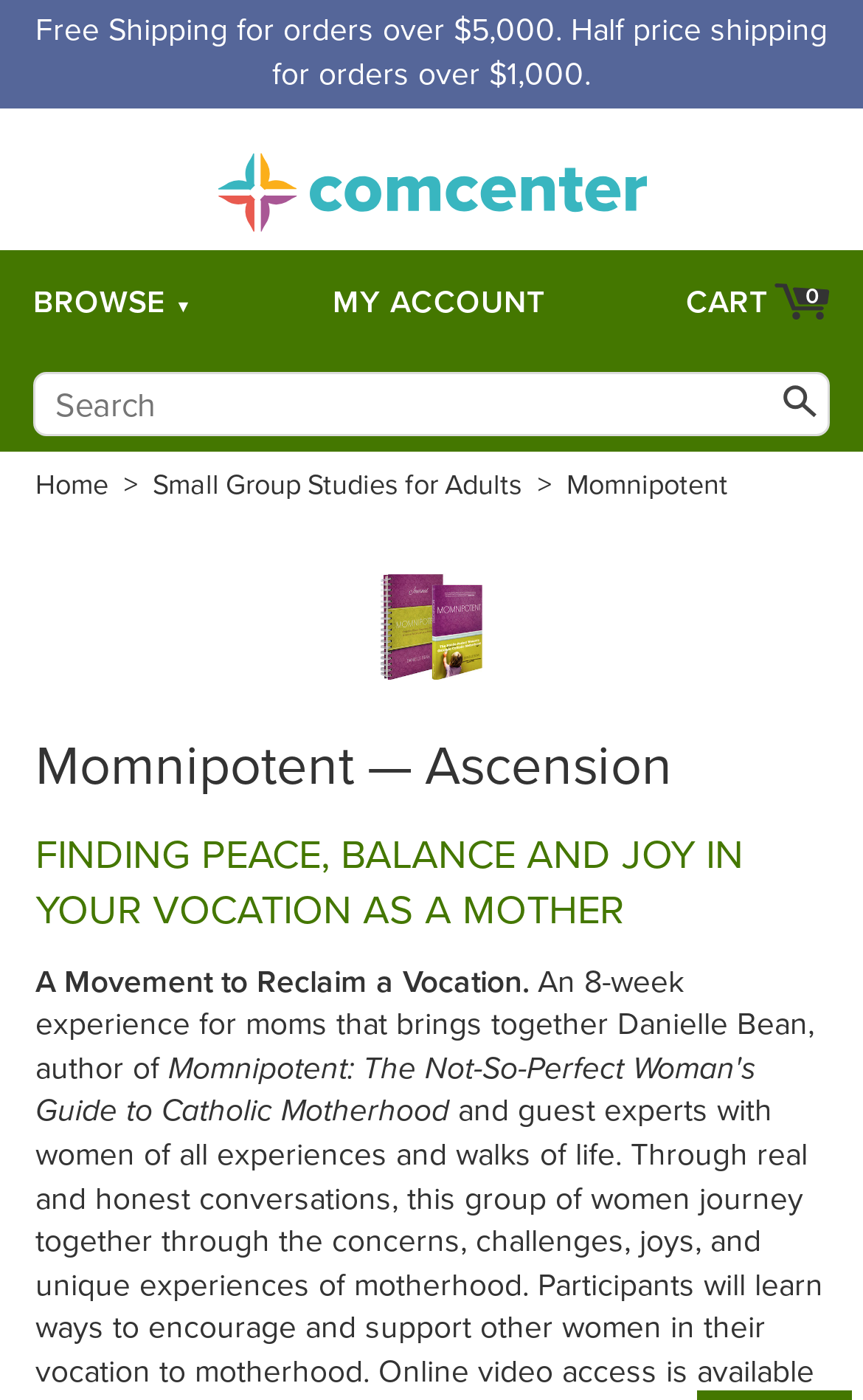Bounding box coordinates should be provided in the format (top-left x, top-left y, bottom-right x, bottom-right y) with all values between 0 and 1. Identify the bounding box for this UI element: Archive

None